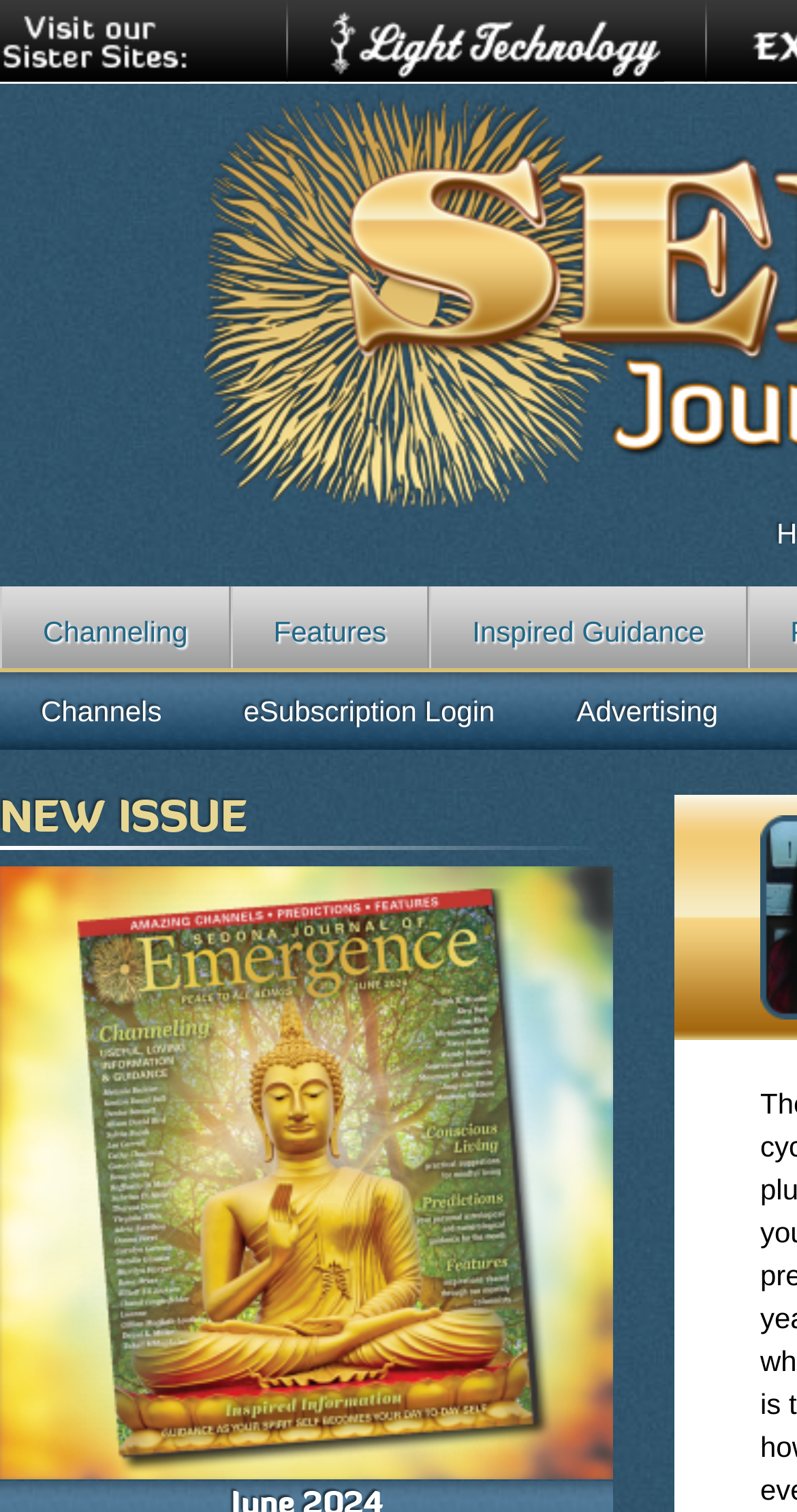Please determine the bounding box coordinates for the UI element described as: "Cookie Settings".

None